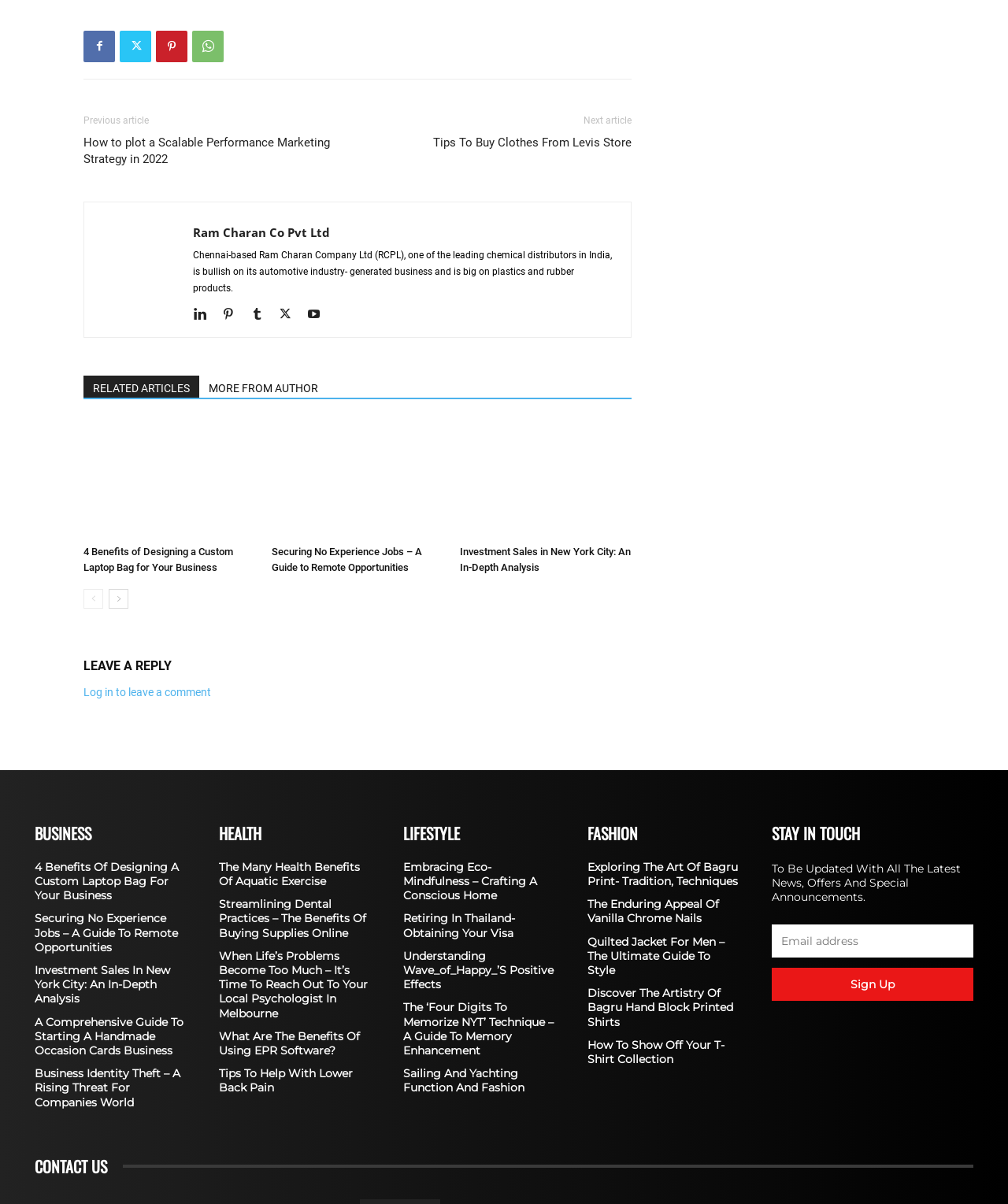Using the description "Med Spa", predict the bounding box of the relevant HTML element.

None